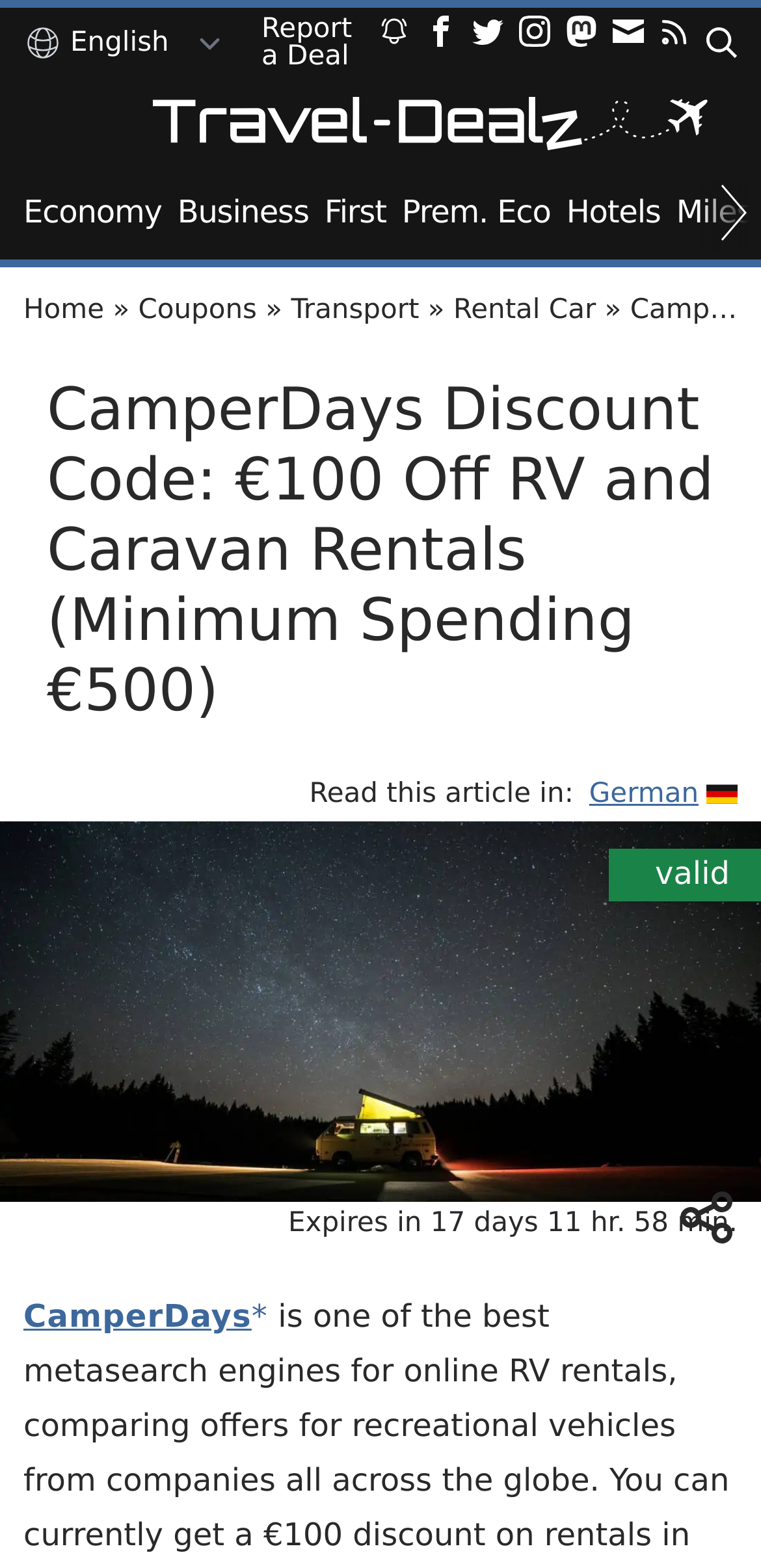Please answer the following query using a single word or phrase: 
What is the discount amount?

€100